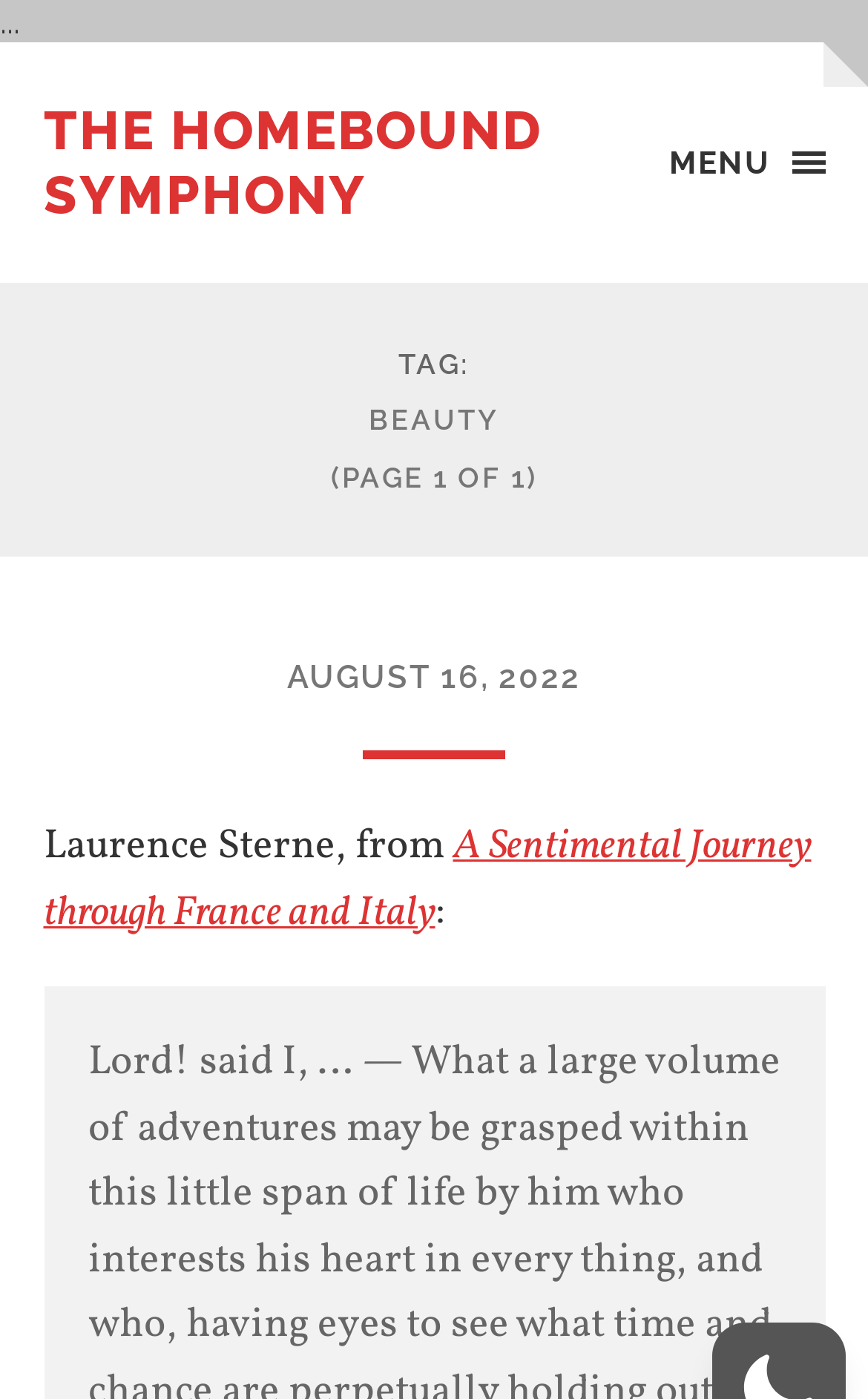What is the text of the button at the top right?
Look at the image and provide a short answer using one word or a phrase.

MENU